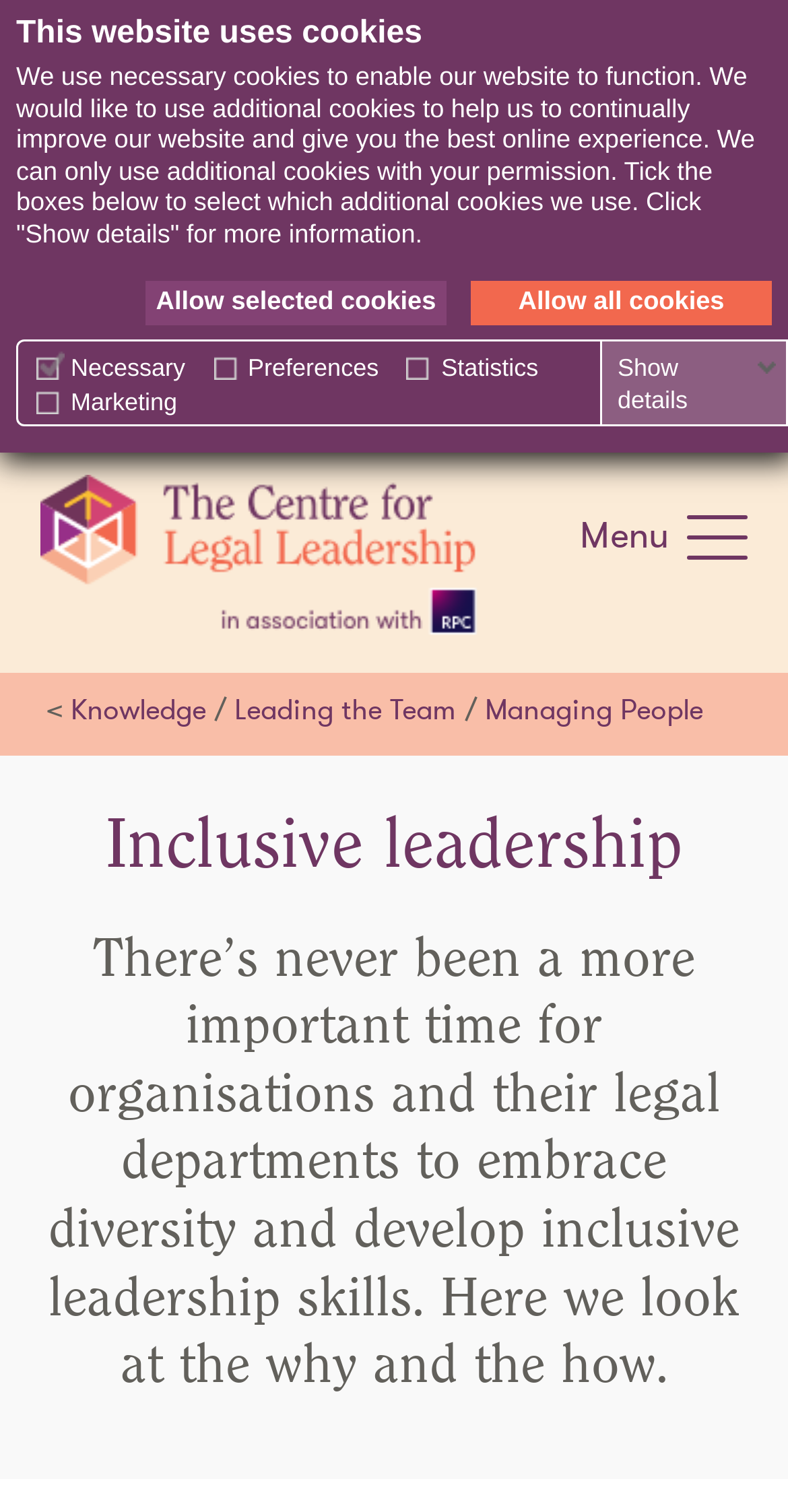Find and specify the bounding box coordinates that correspond to the clickable region for the instruction: "Click the 'Leading the Team' link".

[0.297, 0.457, 0.579, 0.481]